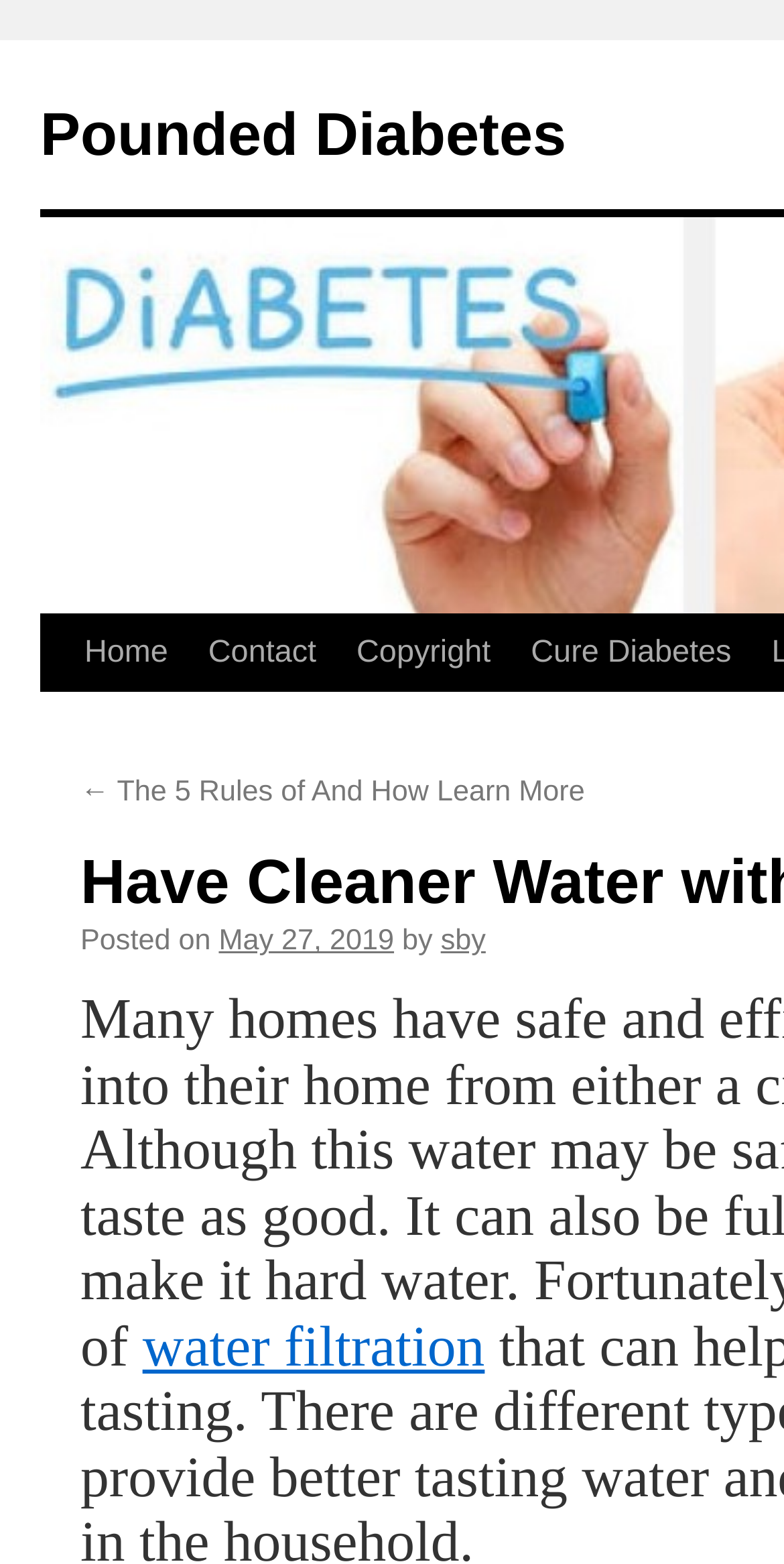Please locate the bounding box coordinates of the element that should be clicked to achieve the given instruction: "go to home page".

[0.082, 0.393, 0.24, 0.442]